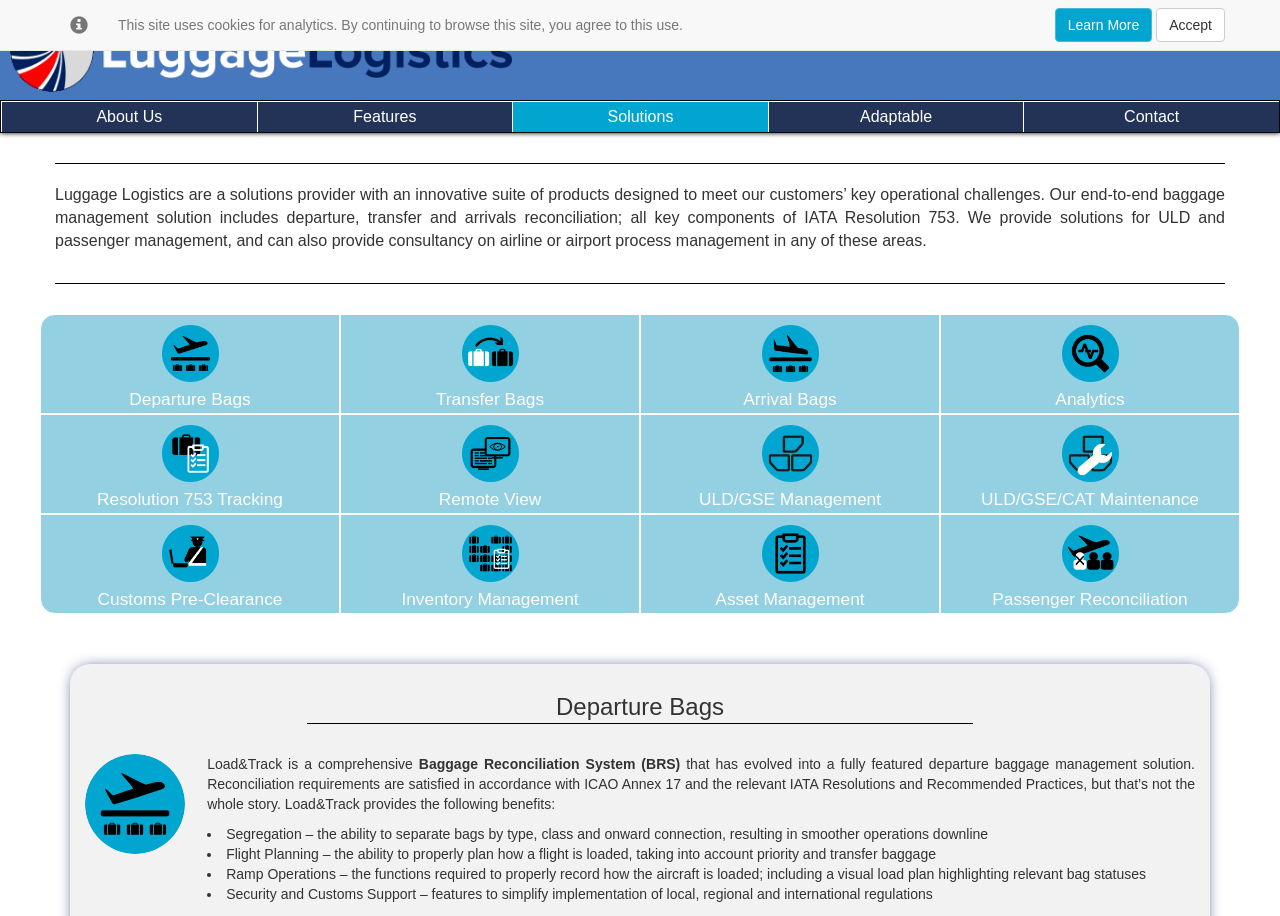Provide a one-word or short-phrase answer to the question:
What is the main focus of the baggage management solution?

Departure, transfer, and arrivals reconciliation